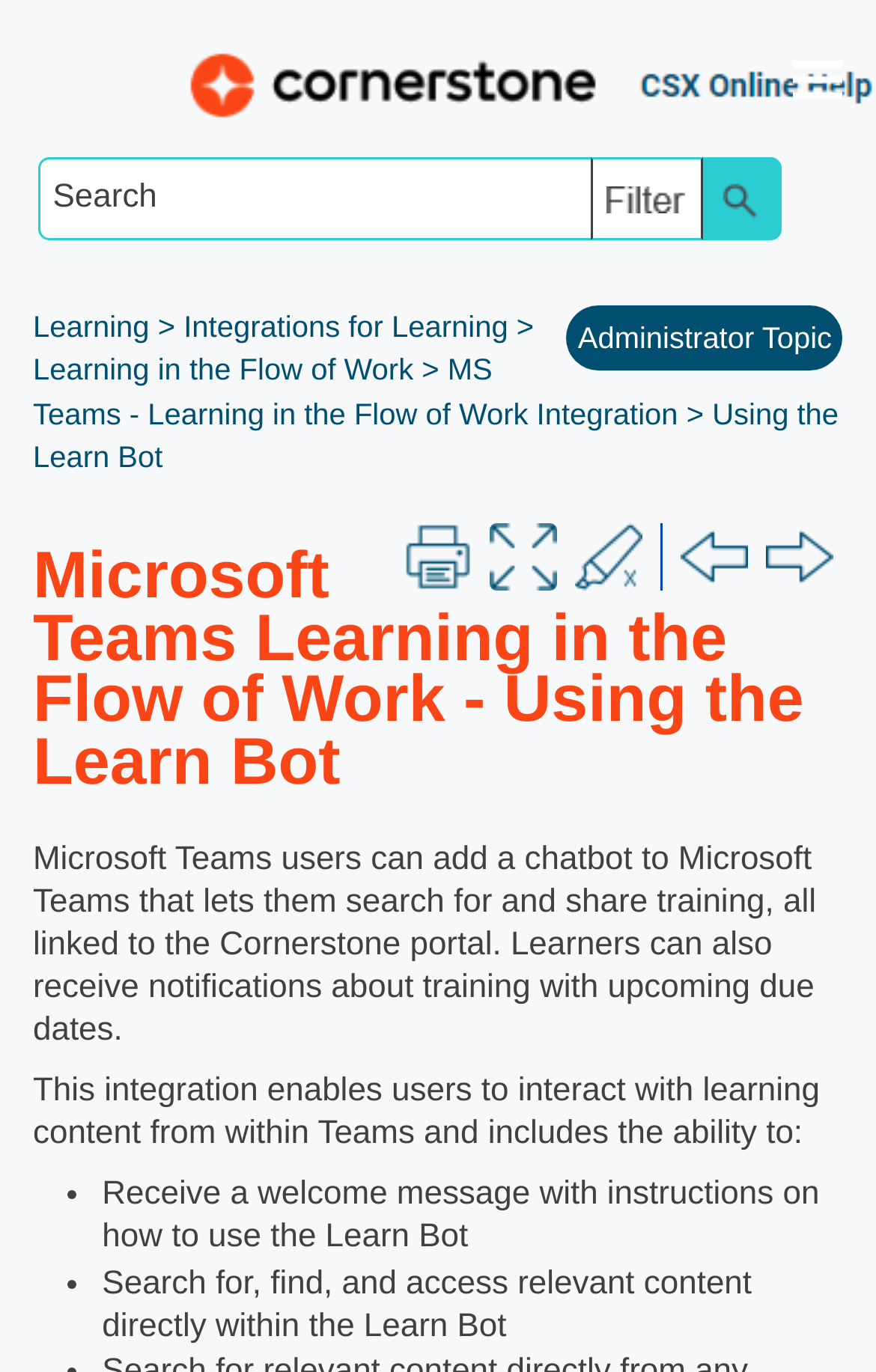Specify the bounding box coordinates of the element's region that should be clicked to achieve the following instruction: "Search for something". The bounding box coordinates consist of four float numbers between 0 and 1, in the format [left, top, right, bottom].

[0.042, 0.115, 0.892, 0.175]